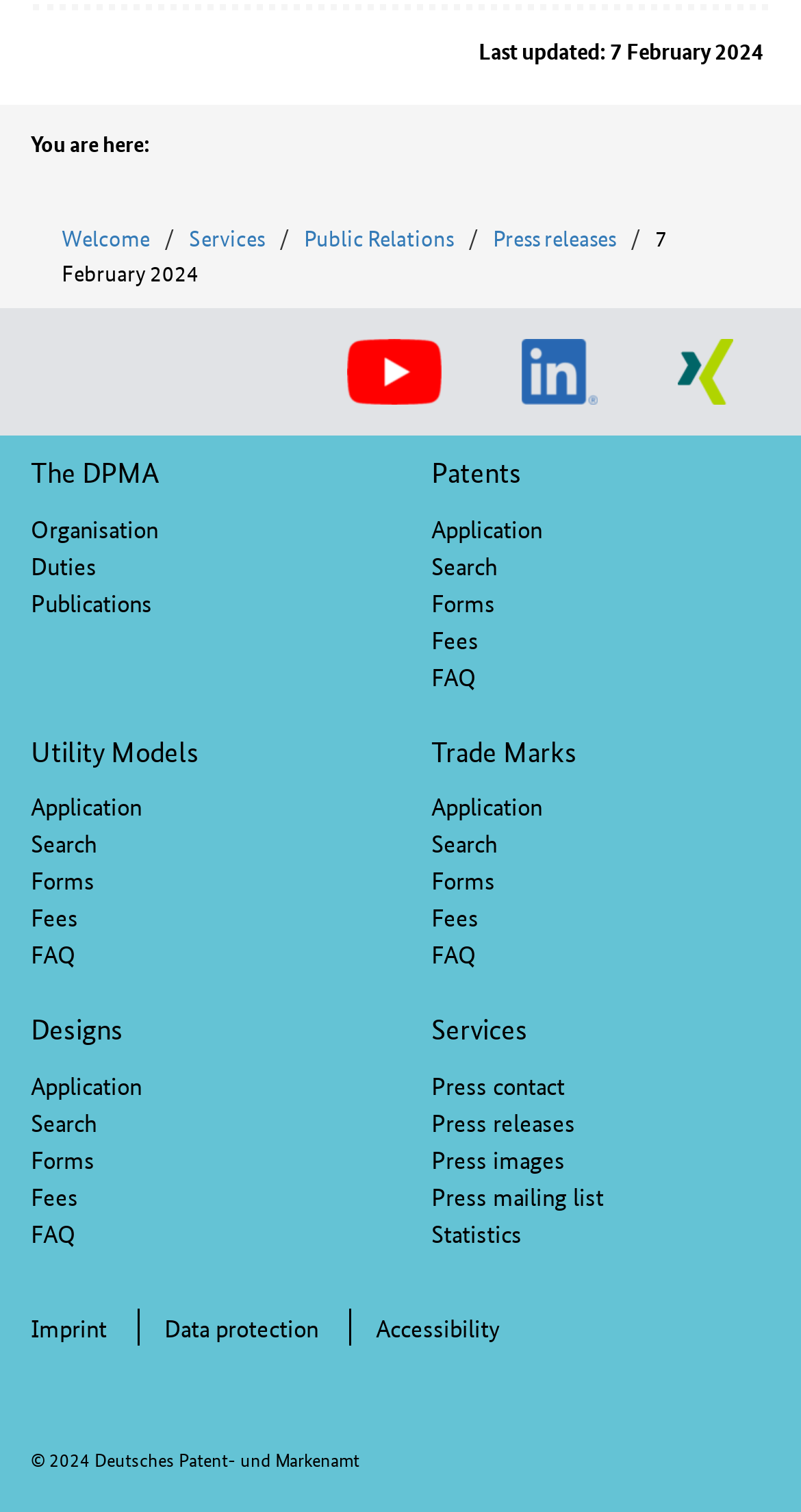Find the bounding box coordinates for the area that must be clicked to perform this action: "Read the 'Imprint' page".

[0.038, 0.864, 0.133, 0.889]